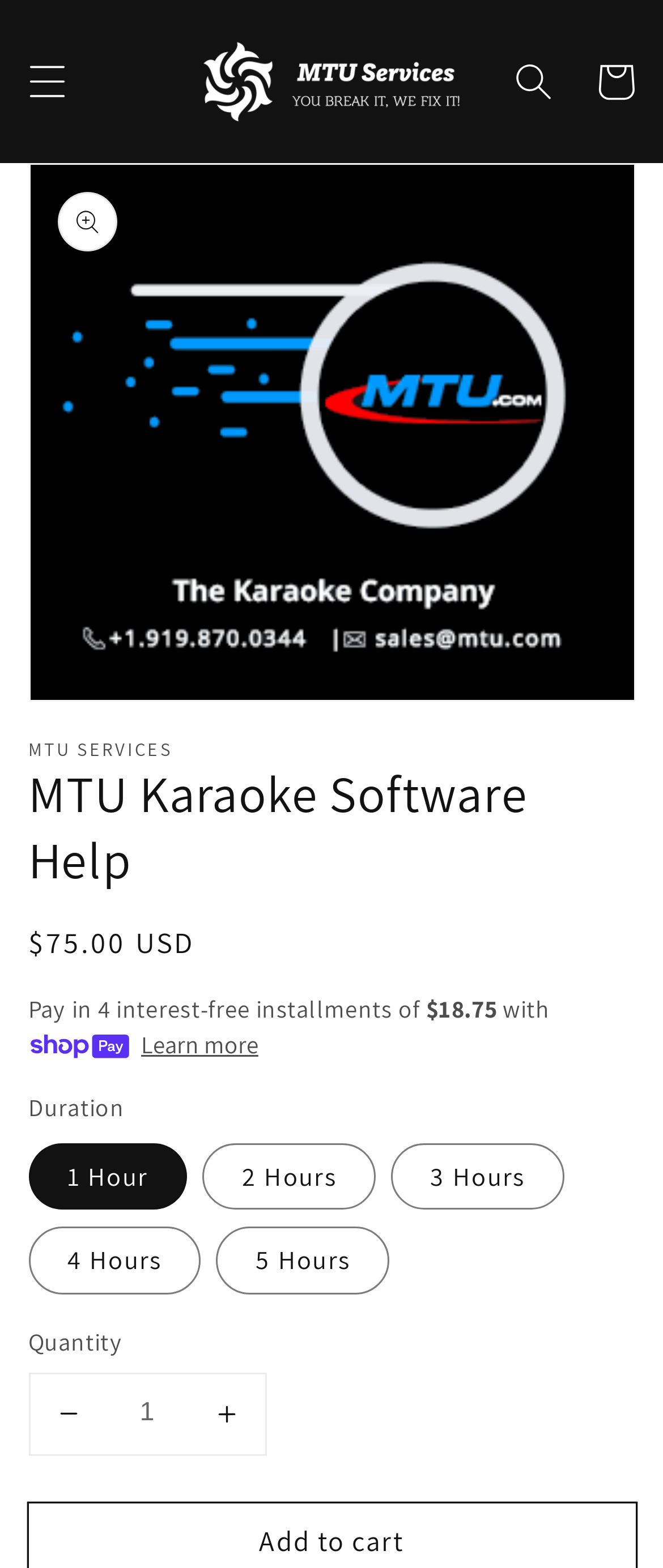What is the default duration of the MTU Karaoke Software Help?
Based on the screenshot, provide a one-word or short-phrase response.

1 Hour